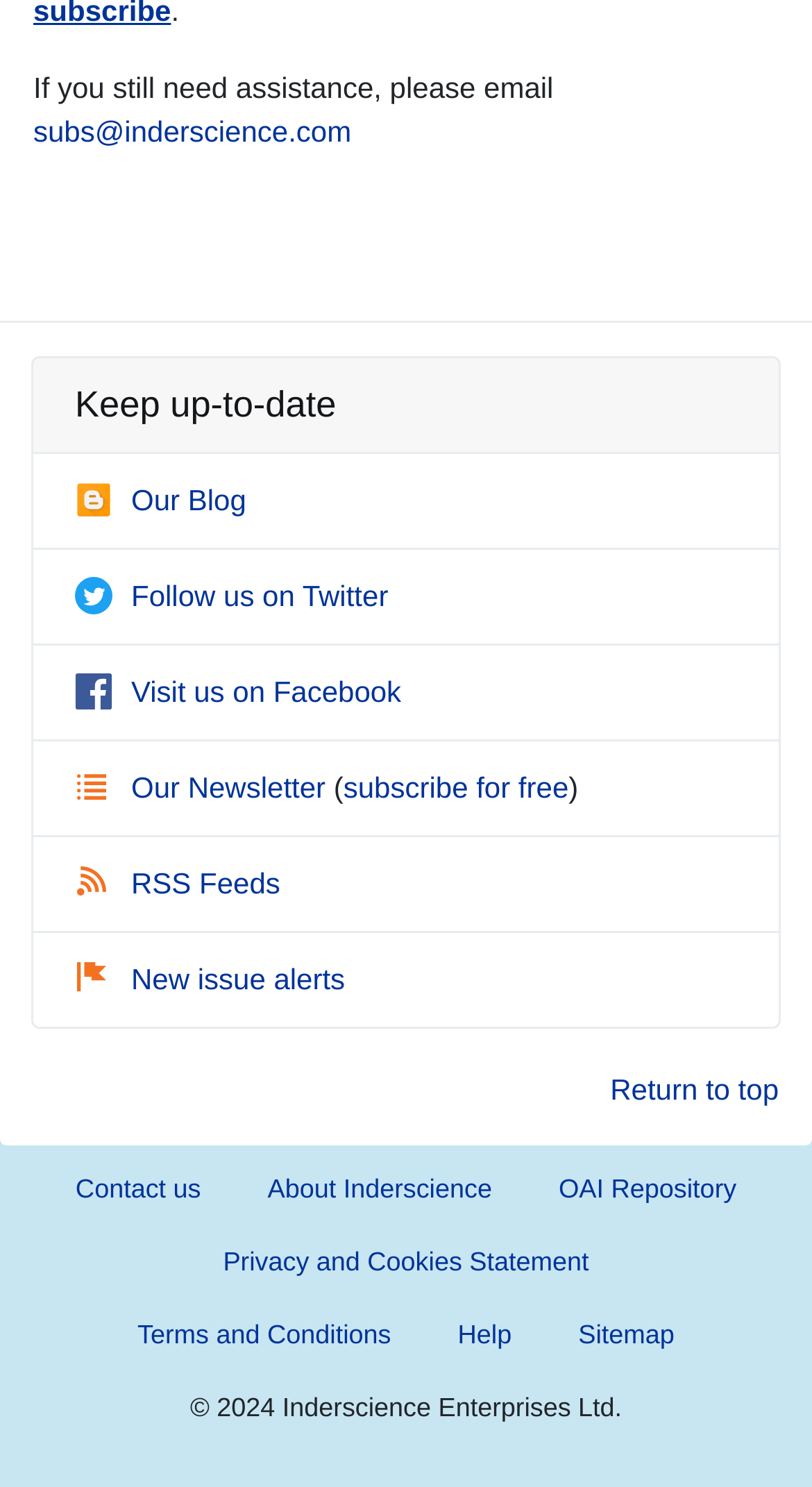From the screenshot, find the bounding box of the UI element matching this description: "Terms and Conditions". Supply the bounding box coordinates in the form [left, top, right, bottom], each a float between 0 and 1.

[0.128, 0.874, 0.523, 0.923]